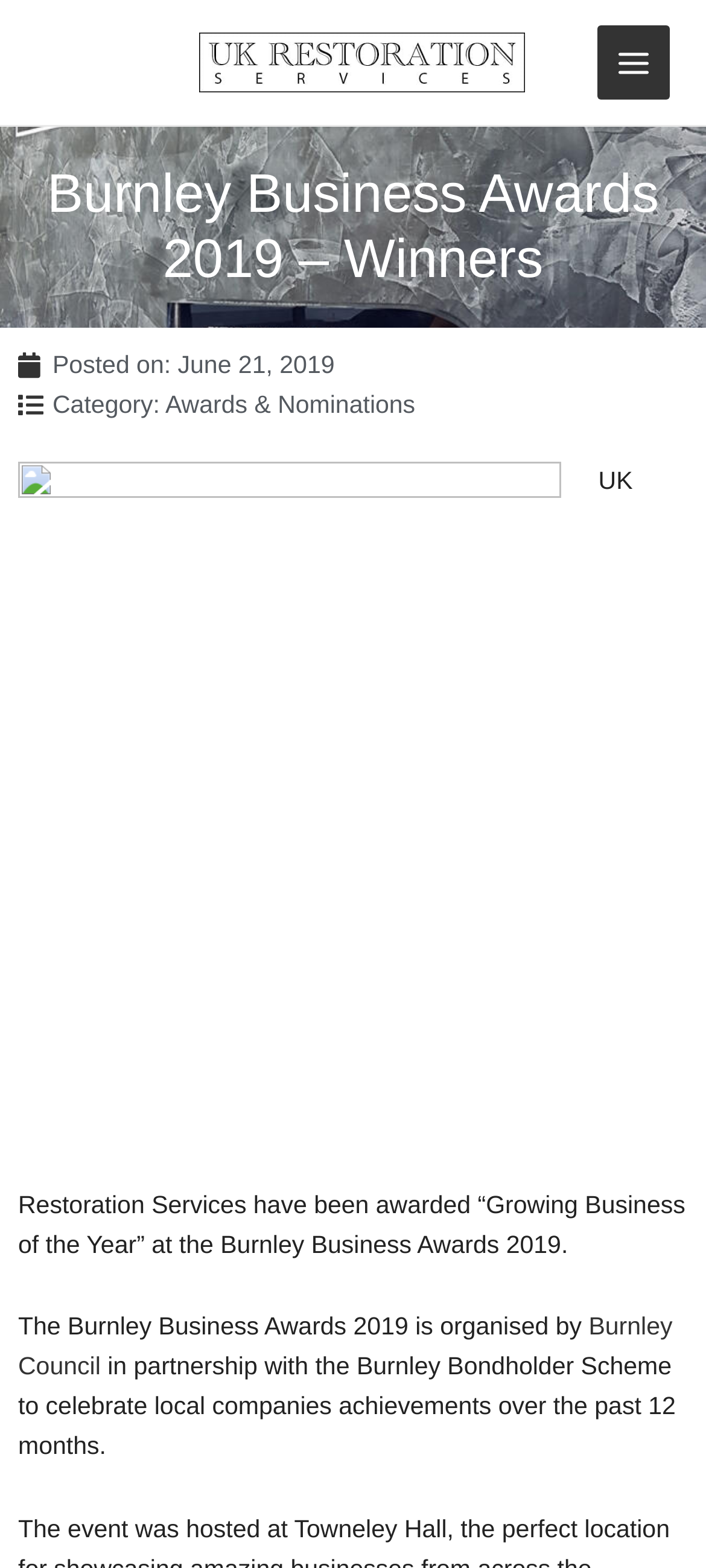Given the element description Posted on: June 21, 2019, identify the bounding box coordinates for the UI element on the webpage screenshot. The format should be (top-left x, top-left y, bottom-right x, bottom-right y), with values between 0 and 1.

[0.026, 0.221, 0.474, 0.246]